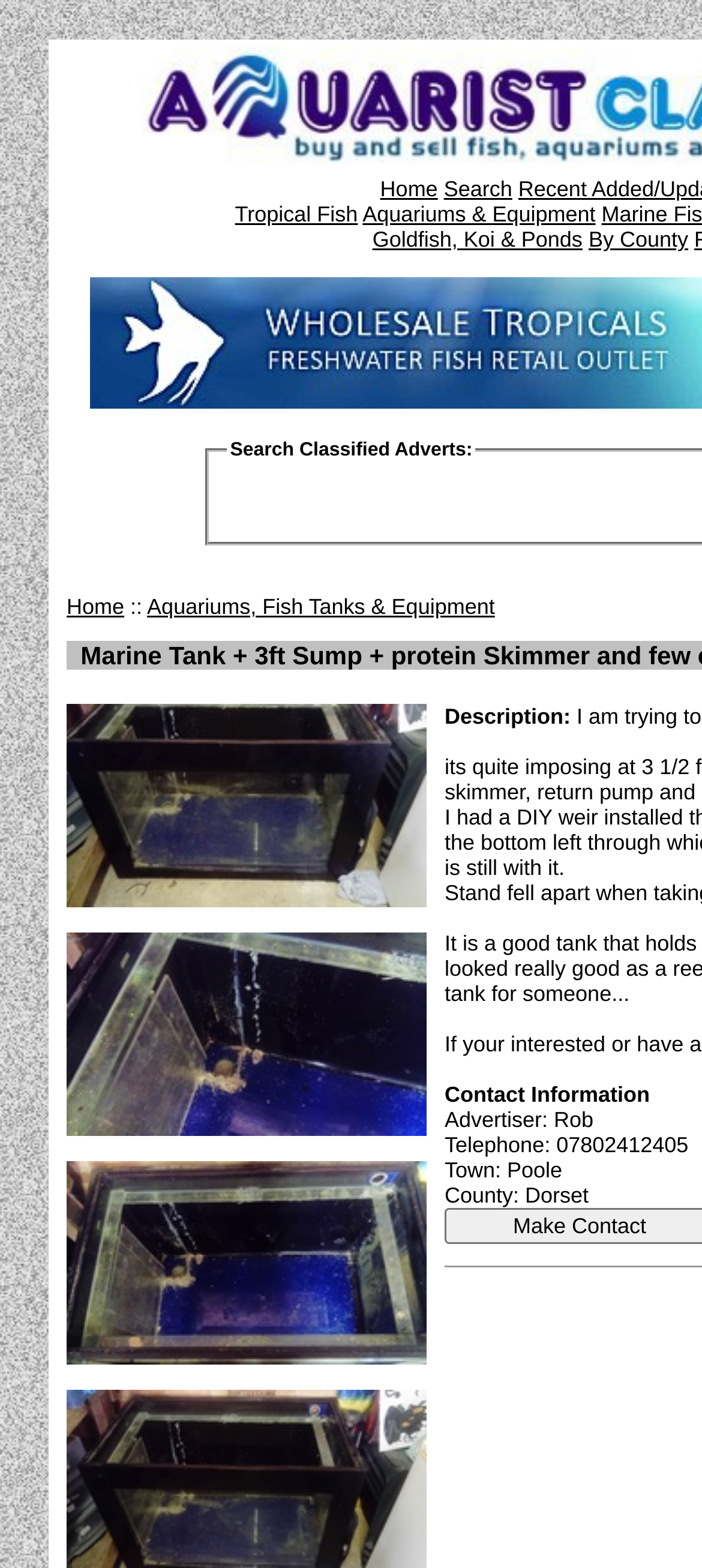Please specify the bounding box coordinates of the region to click in order to perform the following instruction: "Contact Rob".

[0.633, 0.707, 0.845, 0.723]